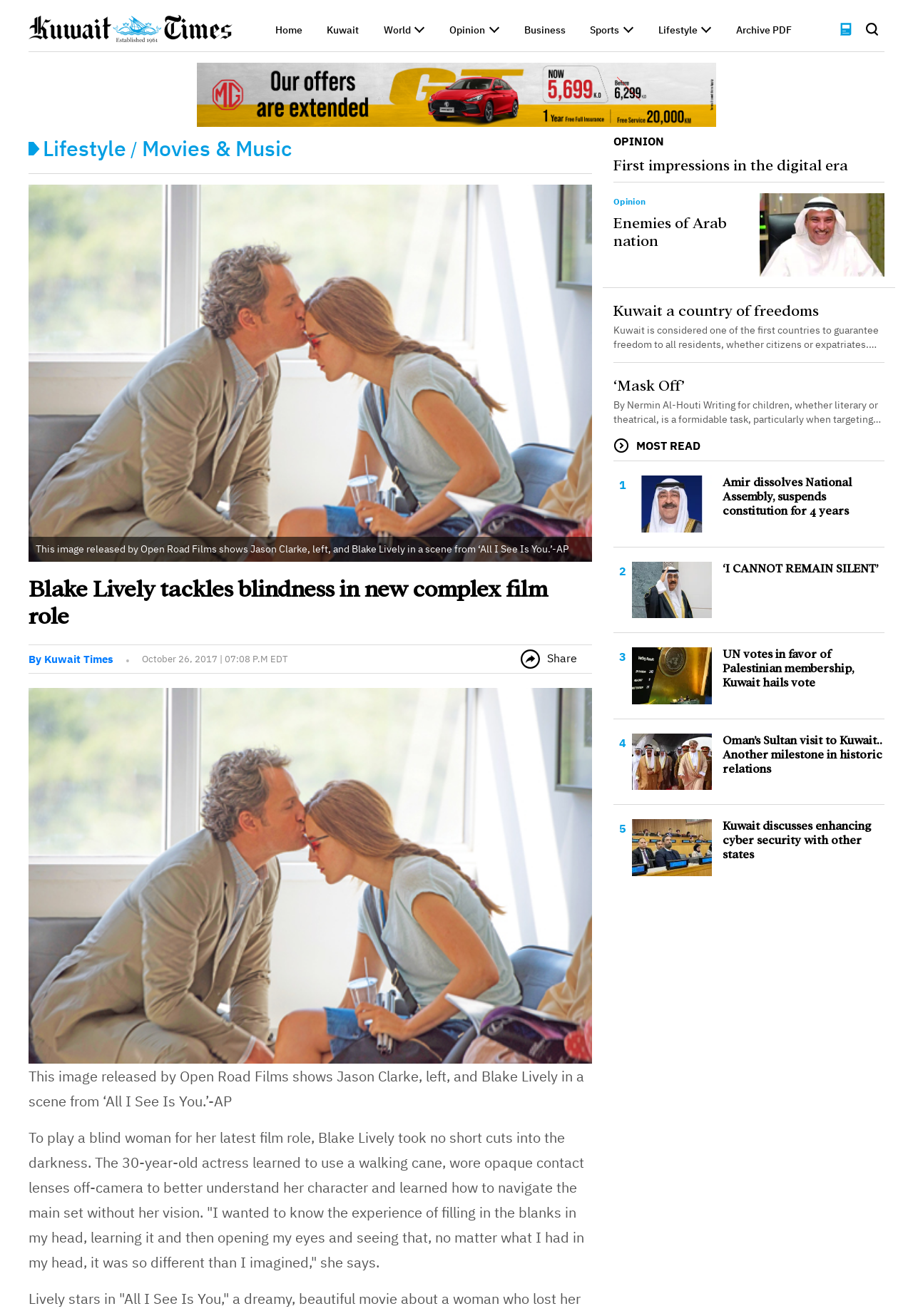Locate the bounding box coordinates of the area to click to fulfill this instruction: "Learn about recycling 101". The bounding box should be presented as four float numbers between 0 and 1, in the order [left, top, right, bottom].

None